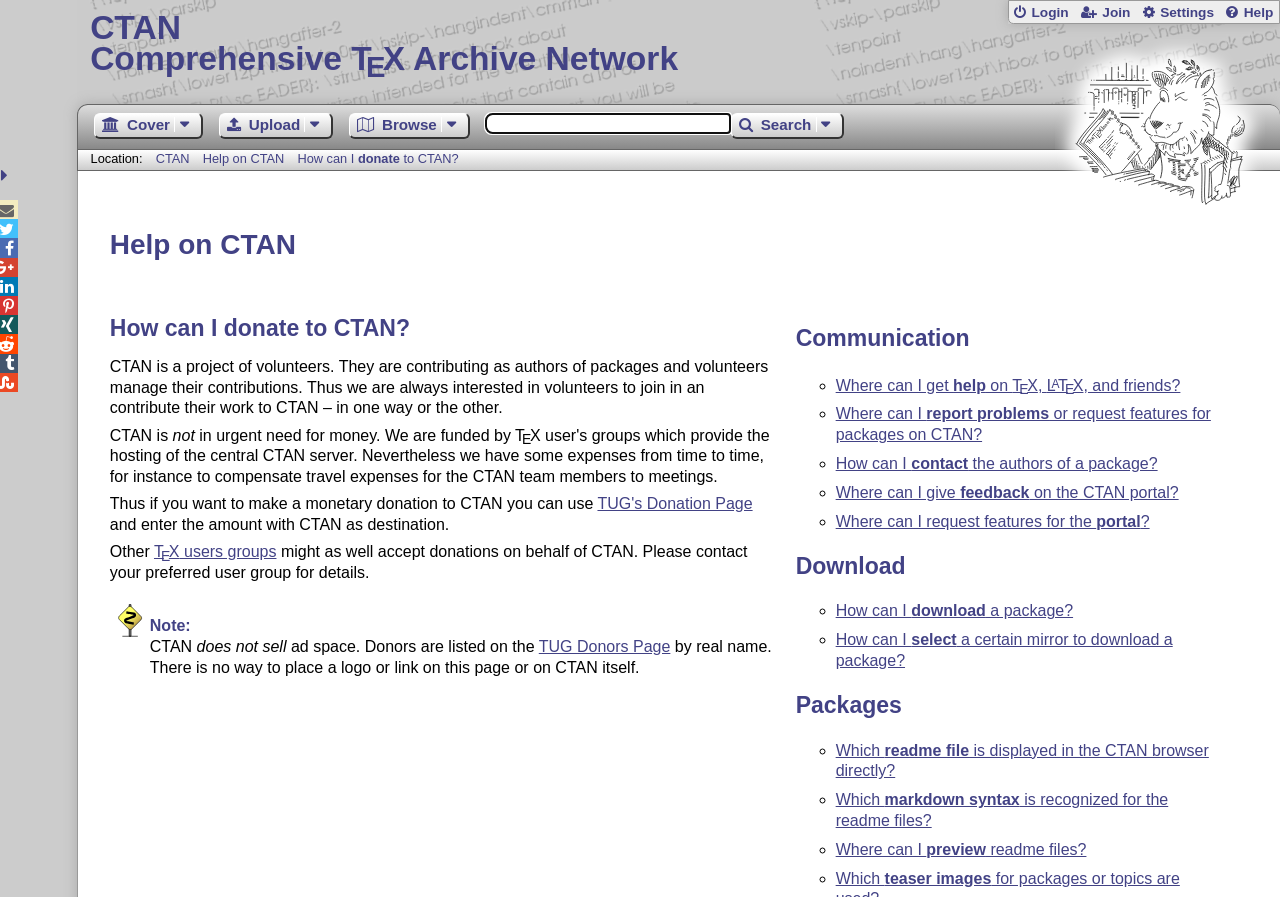Locate the bounding box coordinates of the element you need to click to accomplish the task described by this instruction: "Get help on T E X, LAT E X, and friends".

[0.653, 0.42, 0.922, 0.439]